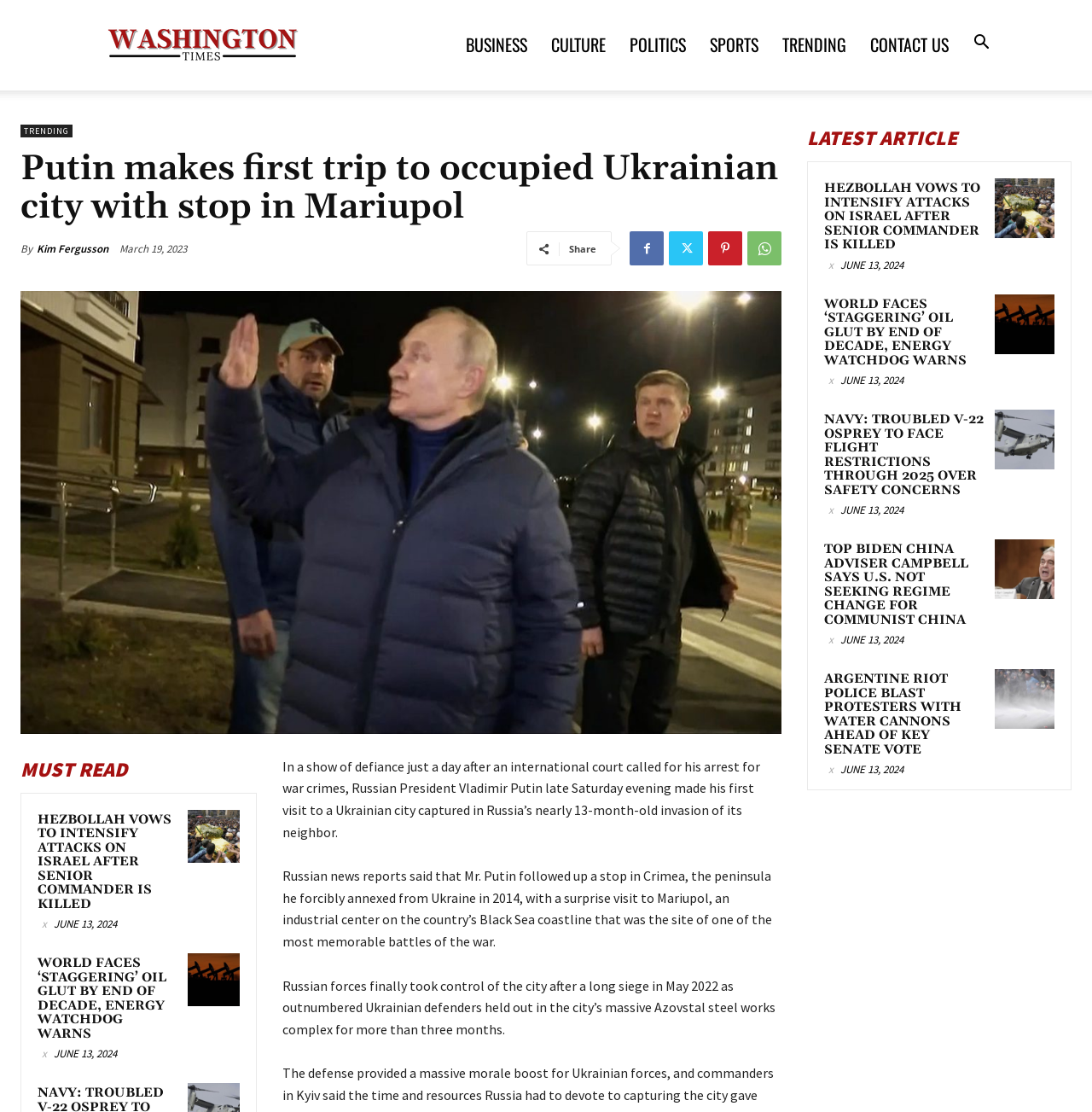Generate a detailed explanation of the webpage's features and information.

This webpage appears to be a news article from the Washington Times Mag, with a focus on international news. At the top of the page, there is a navigation menu with links to various sections, including BUSINESS, CULTURE, POLITICS, SPORTS, TRENDING, and CONTACT US. 

Below the navigation menu, there is a prominent headline that reads "Putin makes first trip to occupied Ukrainian city with stop in Mariupol". This headline is accompanied by a subheading that includes the author's name, Kim Fergusson, and the date of publication, March 19, 2023. 

To the right of the headline, there are social media sharing links and a "Share" button. Below the headline, there is a large image related to the article. 

The main article text is divided into several paragraphs, which describe Russian President Vladimir Putin's visit to Mariupol, an industrial center in Ukraine. The article provides context about the city's history and the ongoing conflict between Russia and Ukraine.

On the right-hand side of the page, there is a section titled "MUST READ" with several links to other news articles, including "Hezbollah vows to intensify attacks on Israel after senior commander is killed" and "World faces ‘staggering’ oil glut by end of decade, energy watchdog warns". Each of these links is accompanied by a brief summary of the article and a timestamp.

Further down the page, there are more news articles, each with a heading, a brief summary, and a timestamp. These articles cover a range of topics, including international politics, energy, and military news.